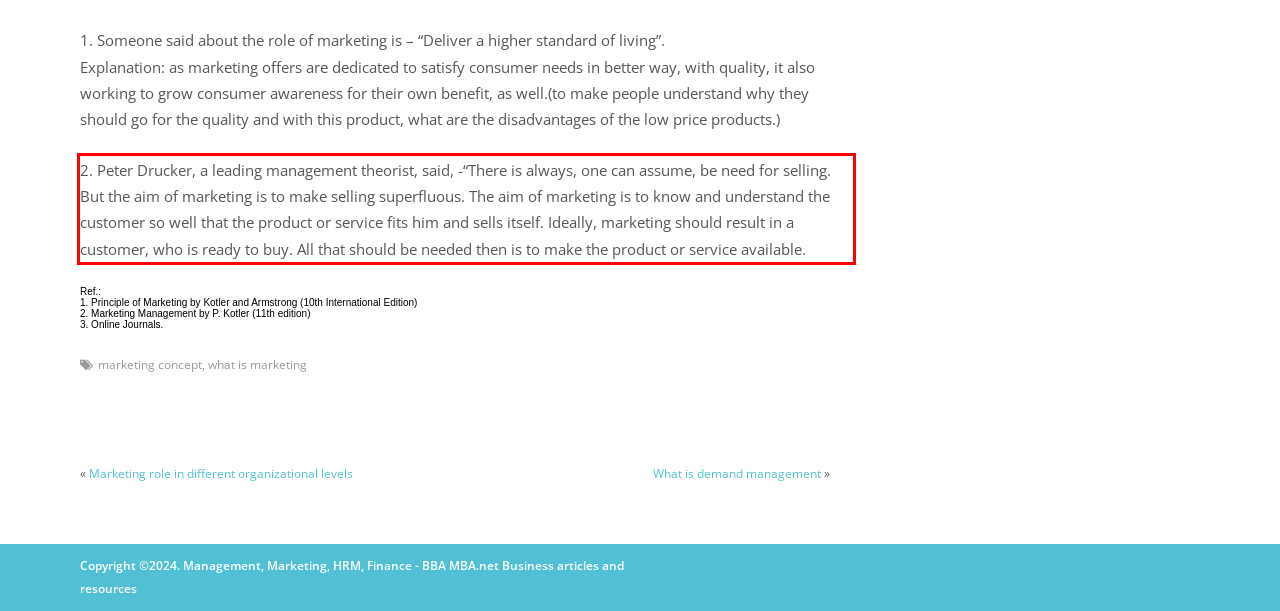You are given a screenshot with a red rectangle. Identify and extract the text within this red bounding box using OCR.

2. Peter Drucker, a leading management theorist, said, -“There is always, one can assume, be need for selling. But the aim of marketing is to make selling superfluous. The aim of marketing is to know and understand the customer so well that the product or service fits him and sells itself. Ideally, marketing should result in a customer, who is ready to buy. All that should be needed then is to make the product or service available.